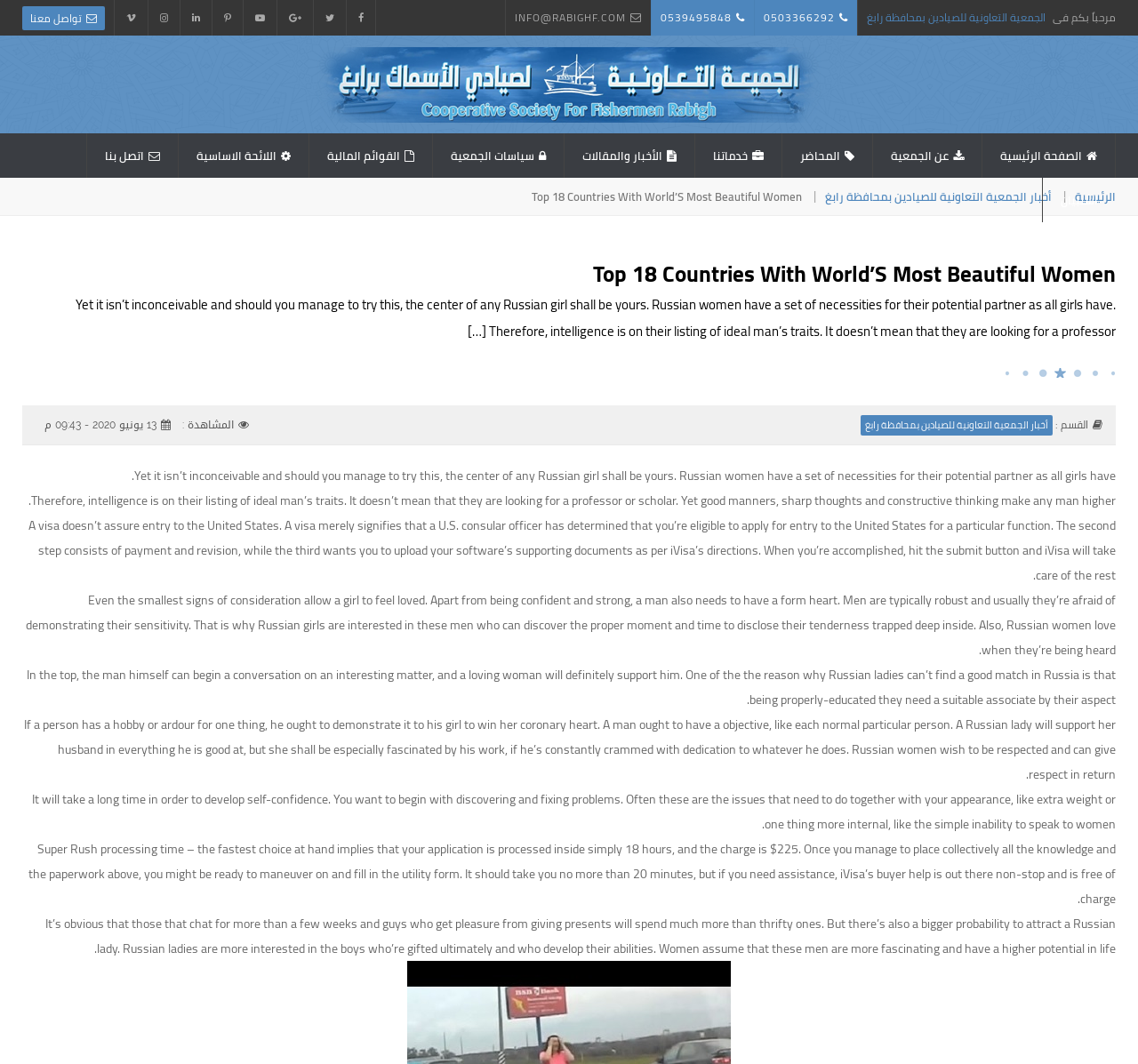Please mark the bounding box coordinates of the area that should be clicked to carry out the instruction: "Click the contact us link".

[0.02, 0.006, 0.092, 0.028]